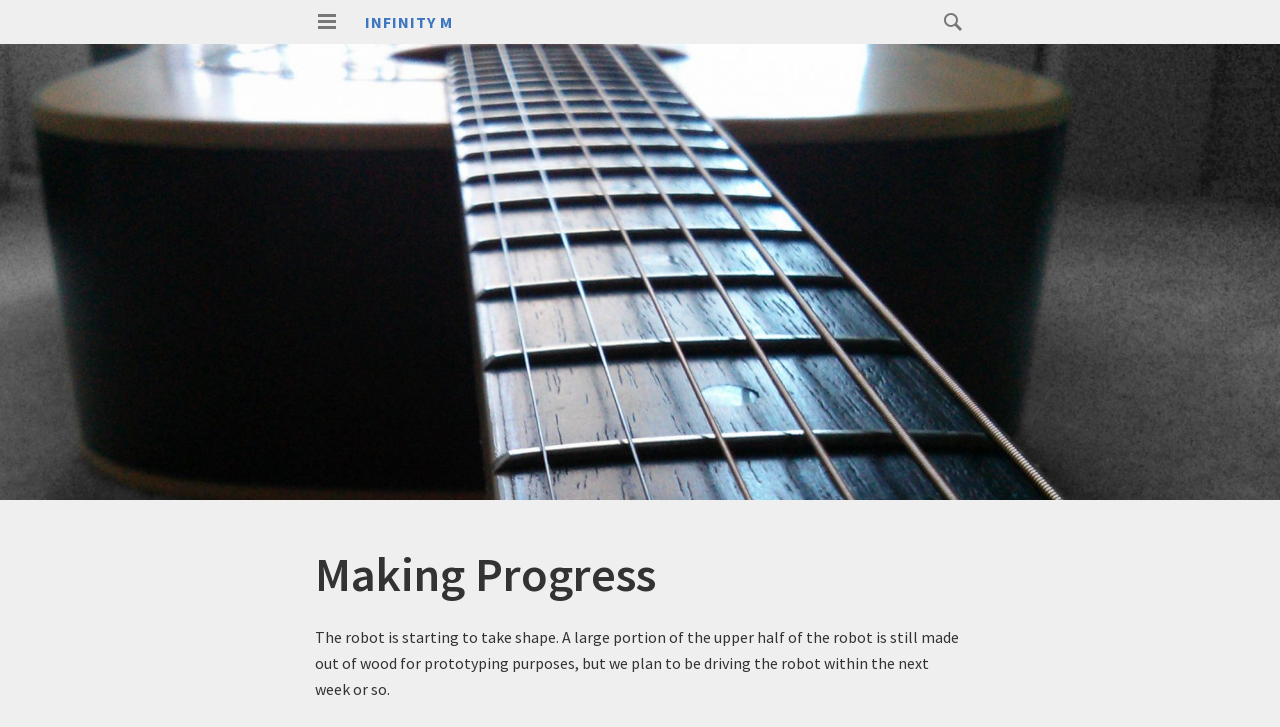What is the purpose of the upper half of the robot being made of wood?
Using the visual information from the image, give a one-word or short-phrase answer.

Prototyping purposes